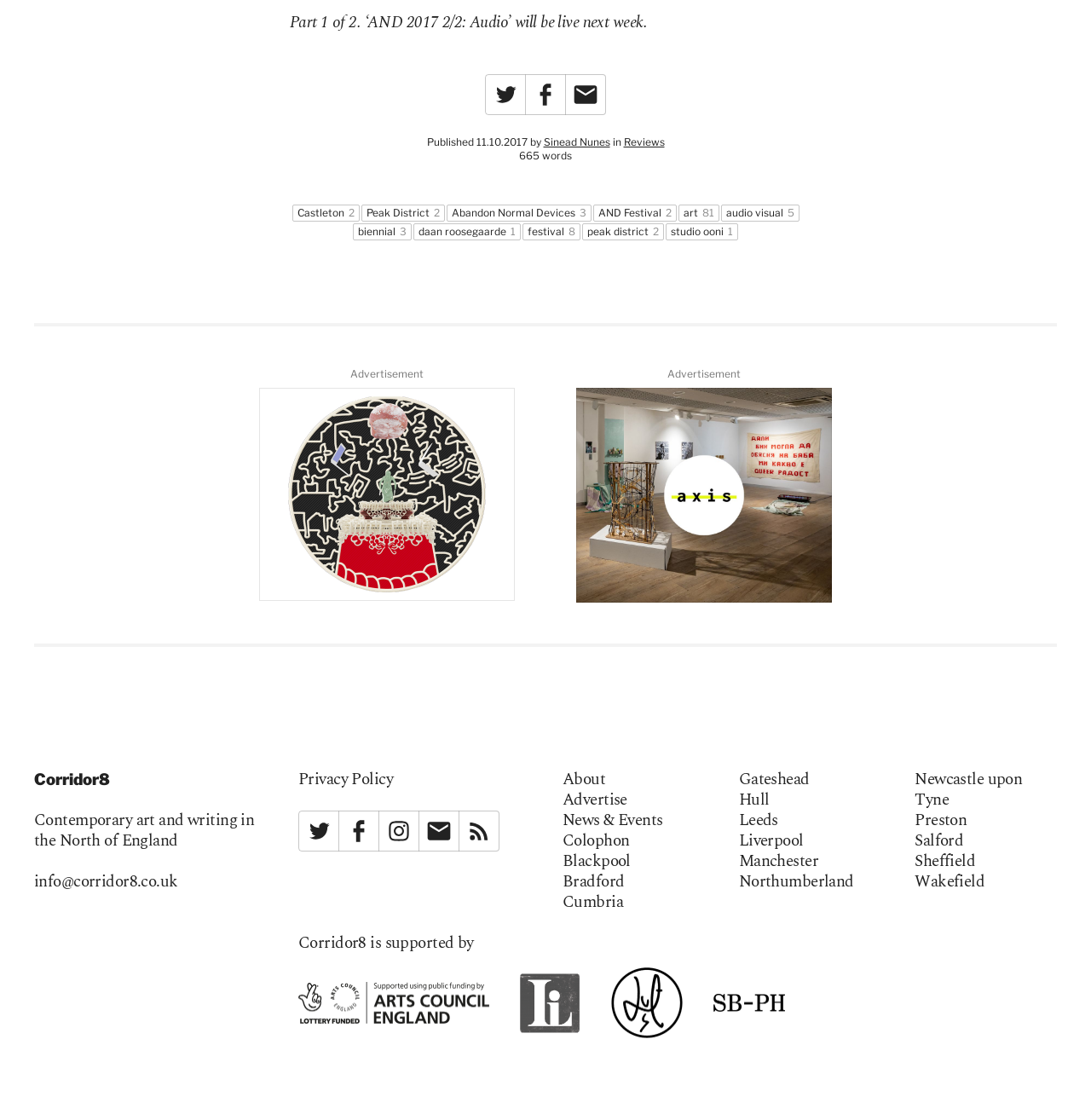Using the information in the image, could you please answer the following question in detail:
How many social media links are present at the bottom of the webpage?

At the bottom of the webpage, there are four social media links: Twitter, Facebook, Instagram, and Newsletter. These links are accompanied by their respective icons.